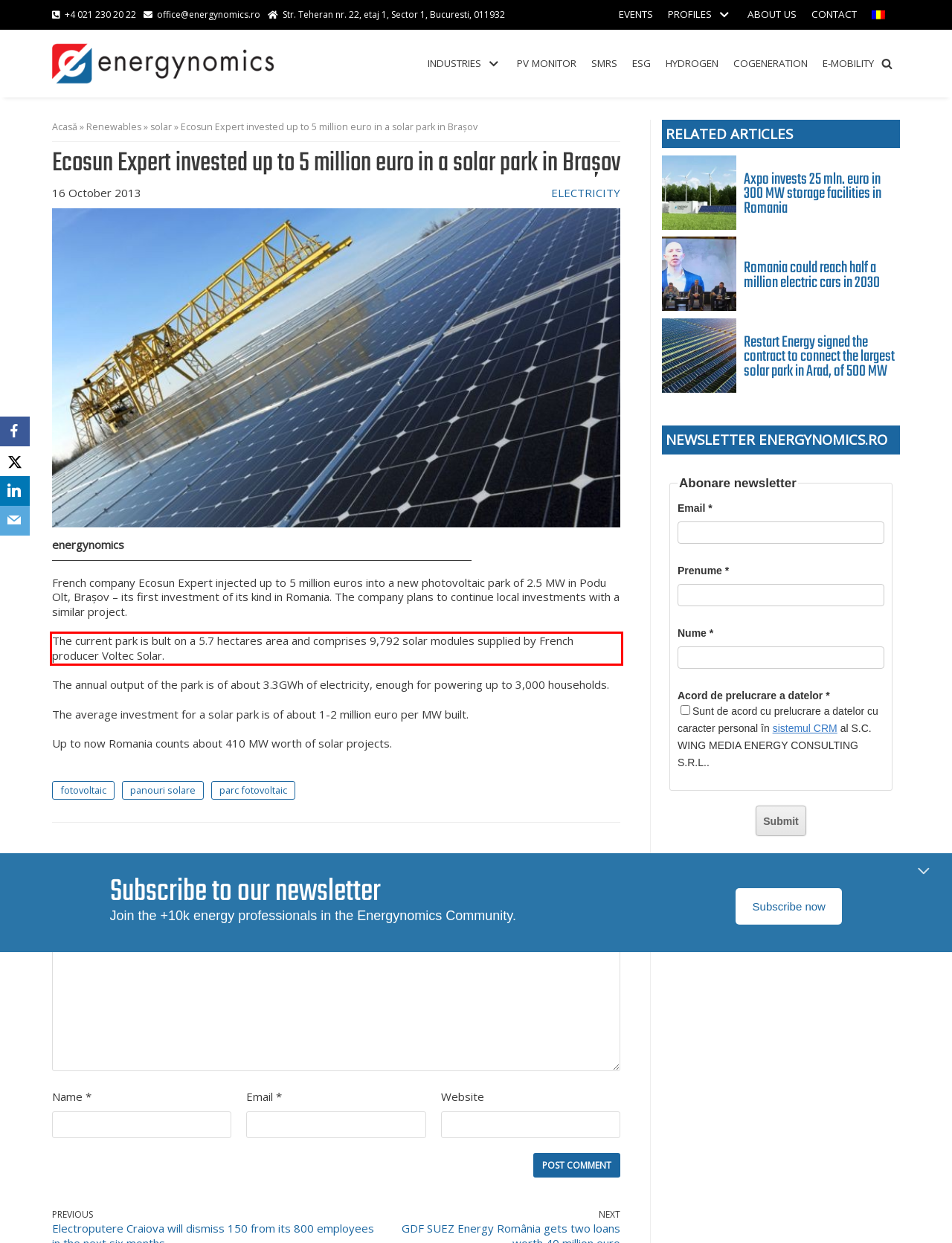Please identify and extract the text from the UI element that is surrounded by a red bounding box in the provided webpage screenshot.

The current park is bult on a 5.7 hectares area and comprises 9,792 solar modules supplied by French producer Voltec Solar.